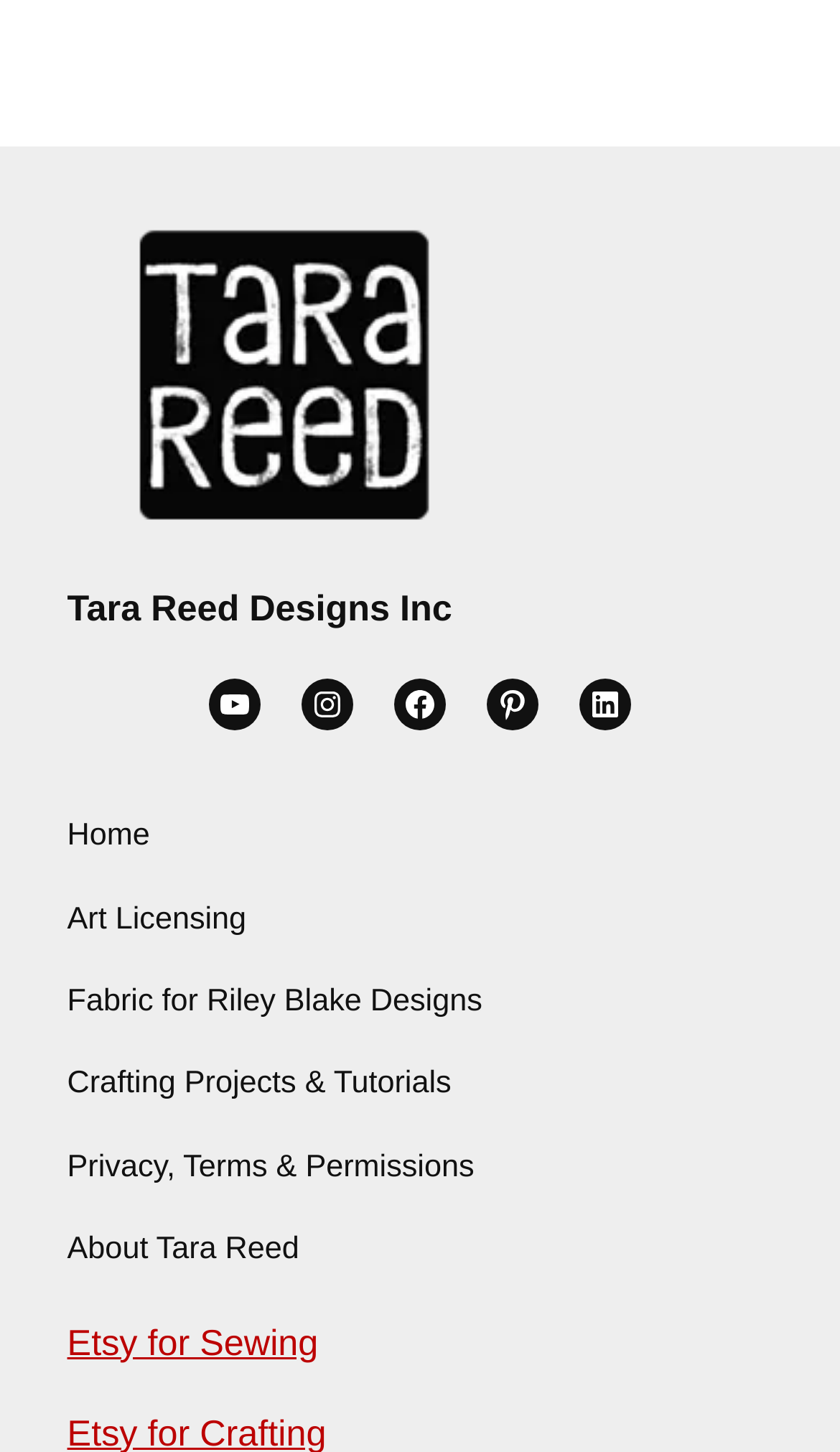Using the provided element description, identify the bounding box coordinates as (top-left x, top-left y, bottom-right x, bottom-right y). Ensure all values are between 0 and 1. Description: Privacy, Terms & Permissions

[0.08, 0.787, 0.565, 0.82]